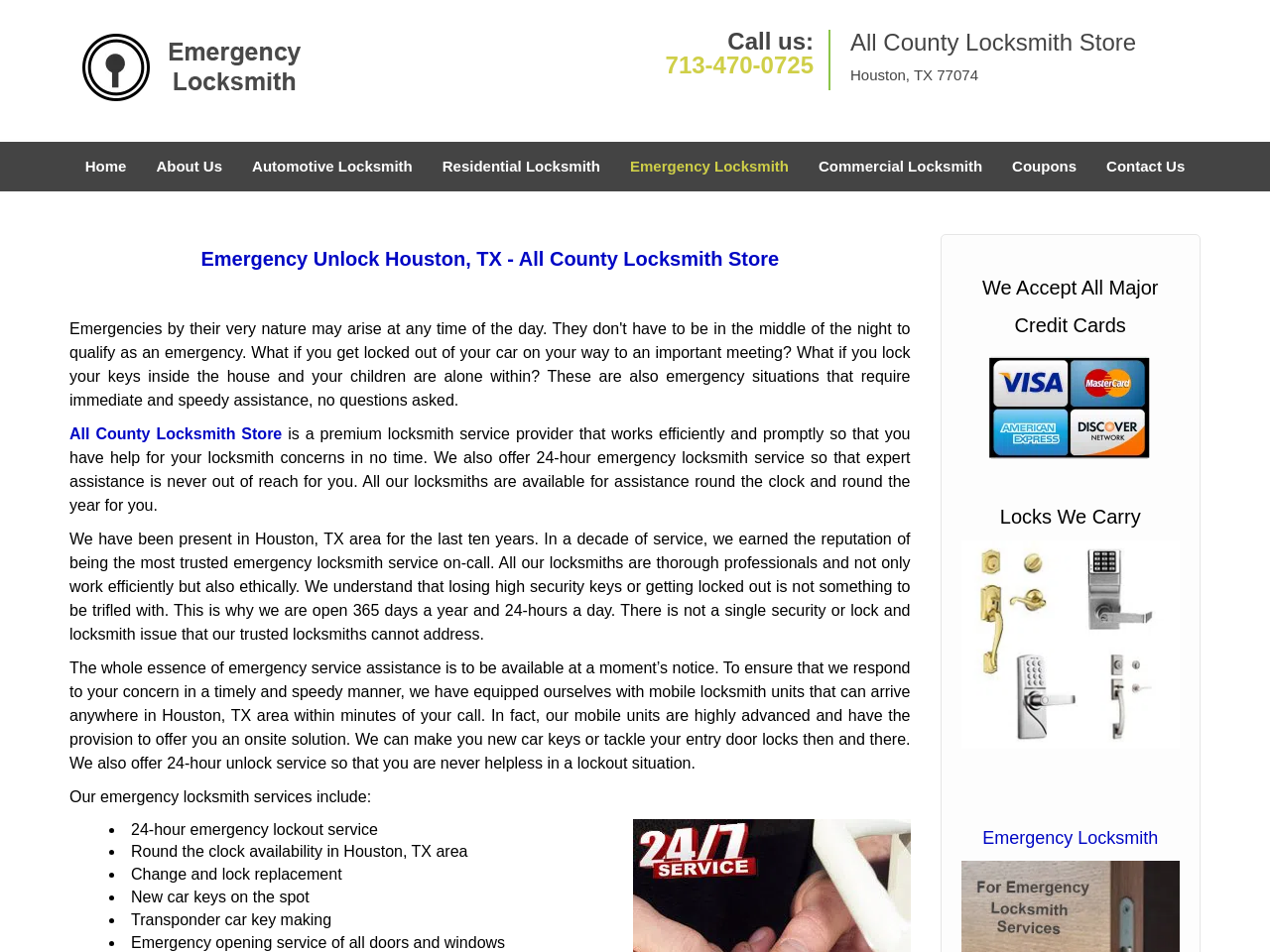Please determine the bounding box coordinates for the element that should be clicked to follow these instructions: "Call the locksmith service".

[0.524, 0.054, 0.641, 0.082]